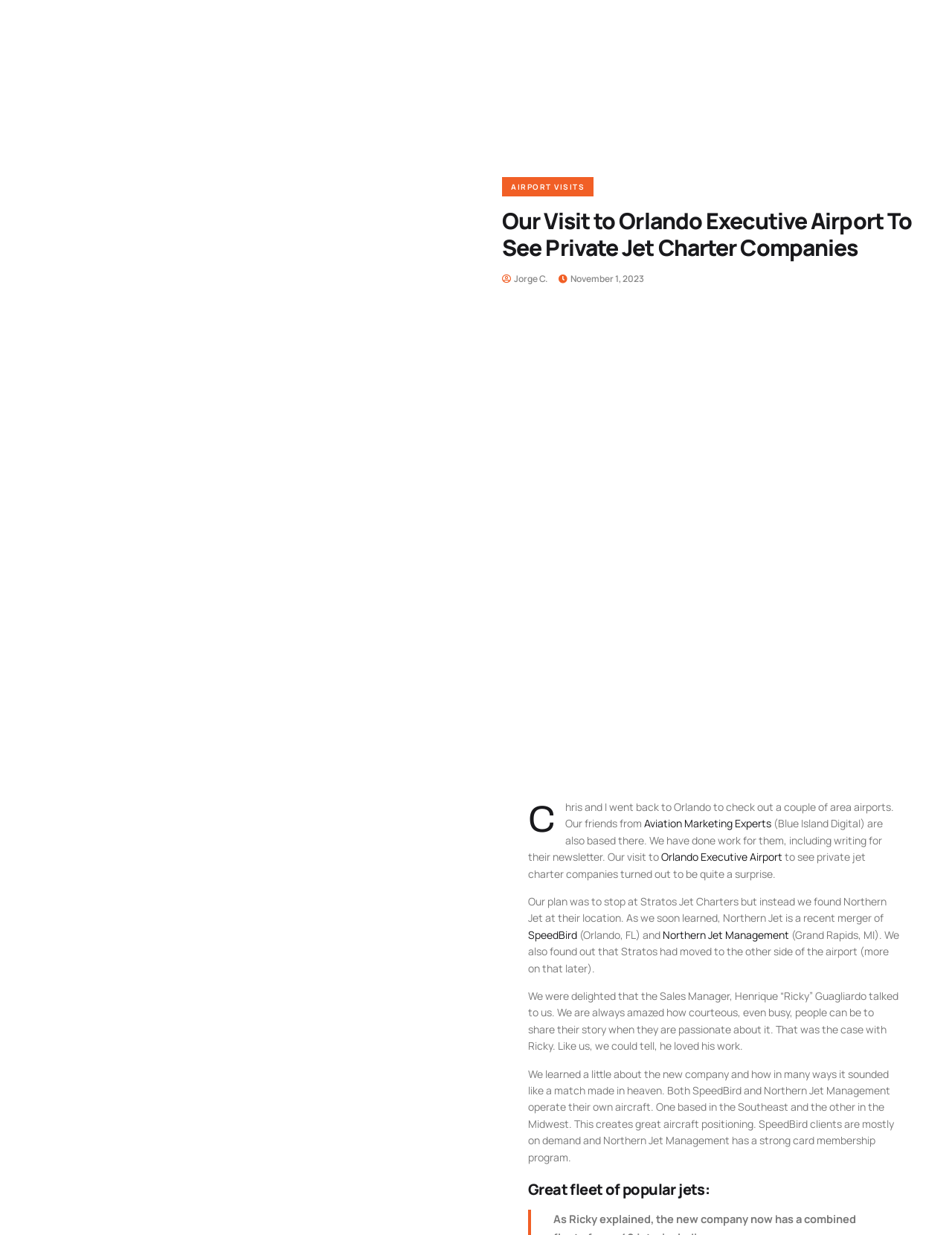What type of program does Northern Jet Management have?
Please give a detailed answer to the question using the information shown in the image.

The answer can be found in the text 'SpeedBird clients are mostly on demand and Northern Jet Management has a strong card membership program.' which indicates that Northern Jet Management has a card membership program.